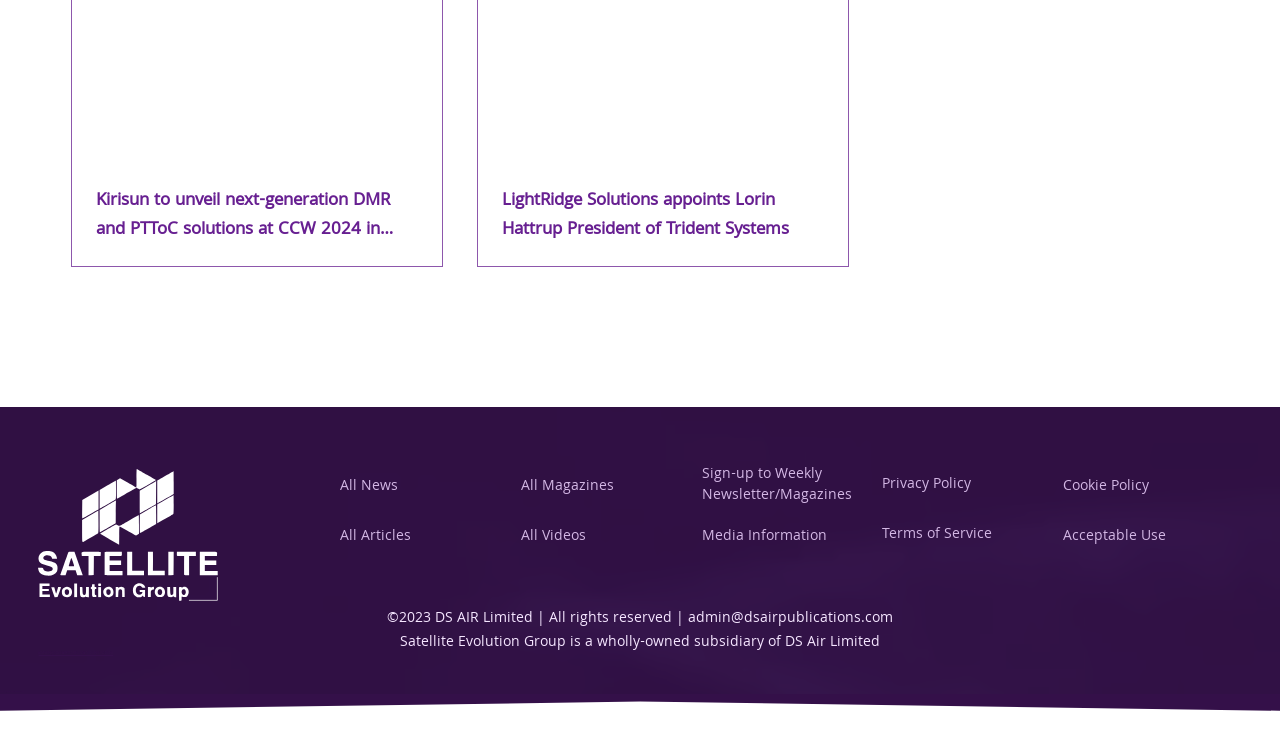Please determine the bounding box coordinates of the element to click on in order to accomplish the following task: "Contact admin via email". Ensure the coordinates are four float numbers ranging from 0 to 1, i.e., [left, top, right, bottom].

[0.538, 0.816, 0.698, 0.848]